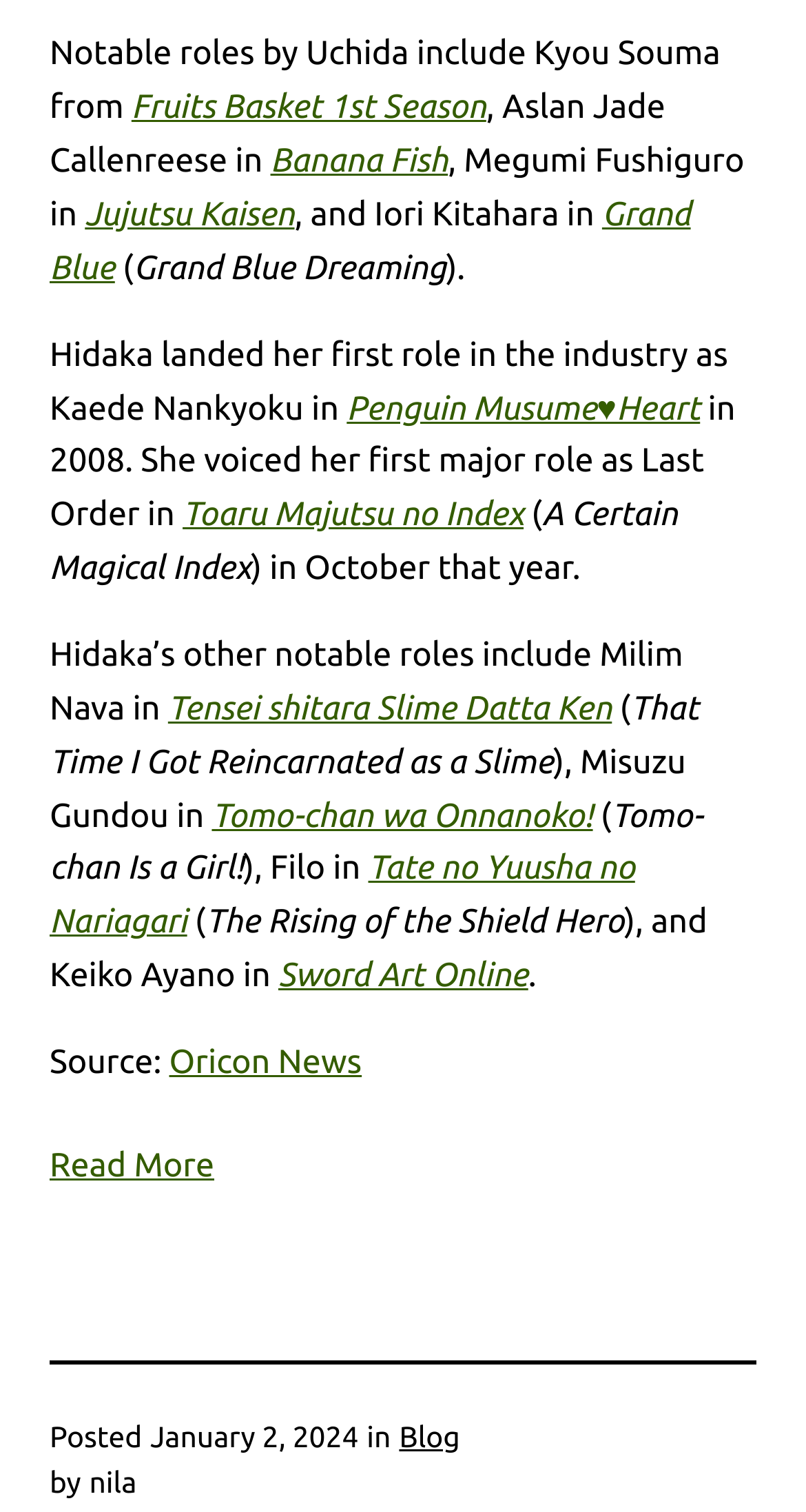Answer succinctly with a single word or phrase:
When was the article posted?

January 2, 2024